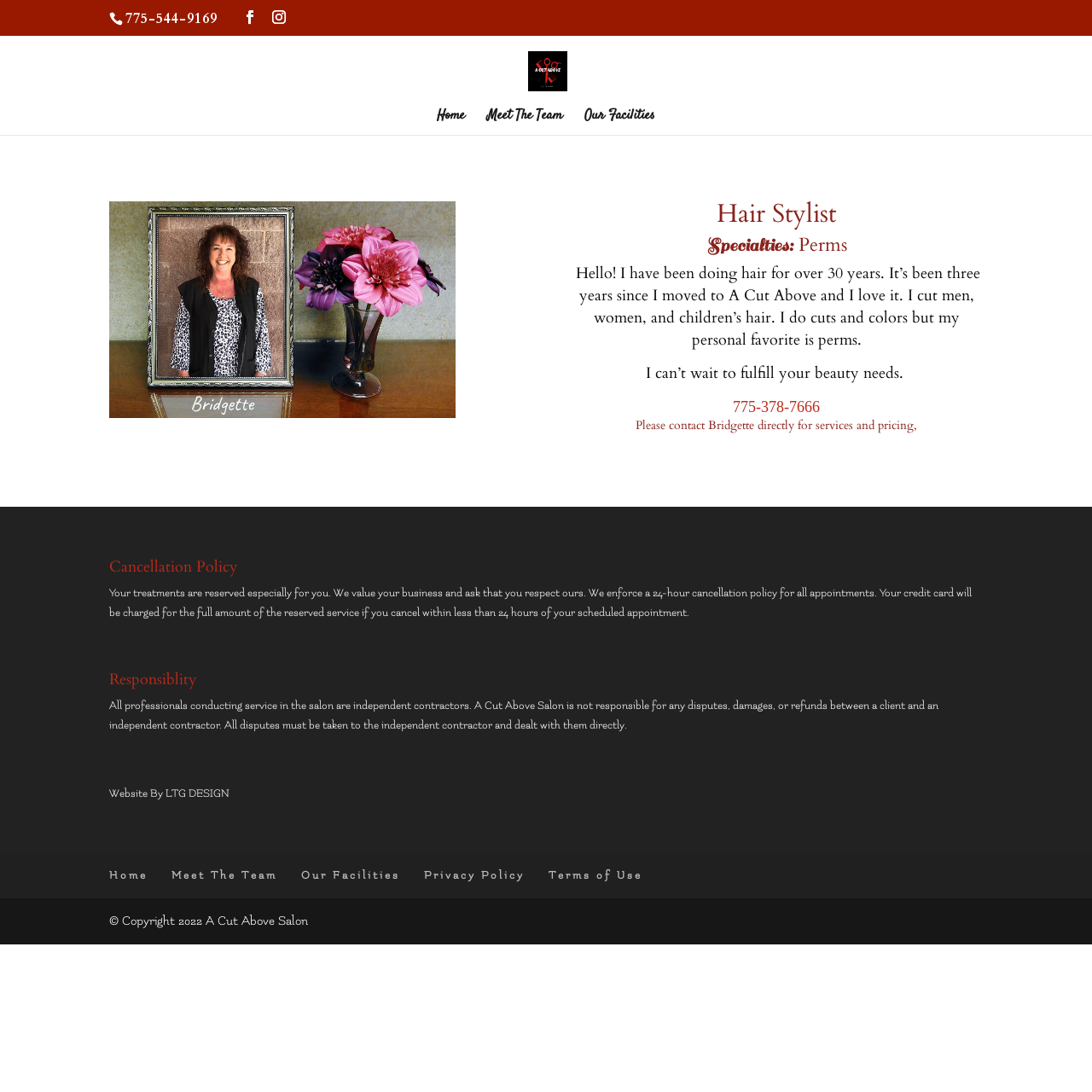Please specify the bounding box coordinates for the clickable region that will help you carry out the instruction: "Check the terms of use".

[0.502, 0.796, 0.588, 0.807]